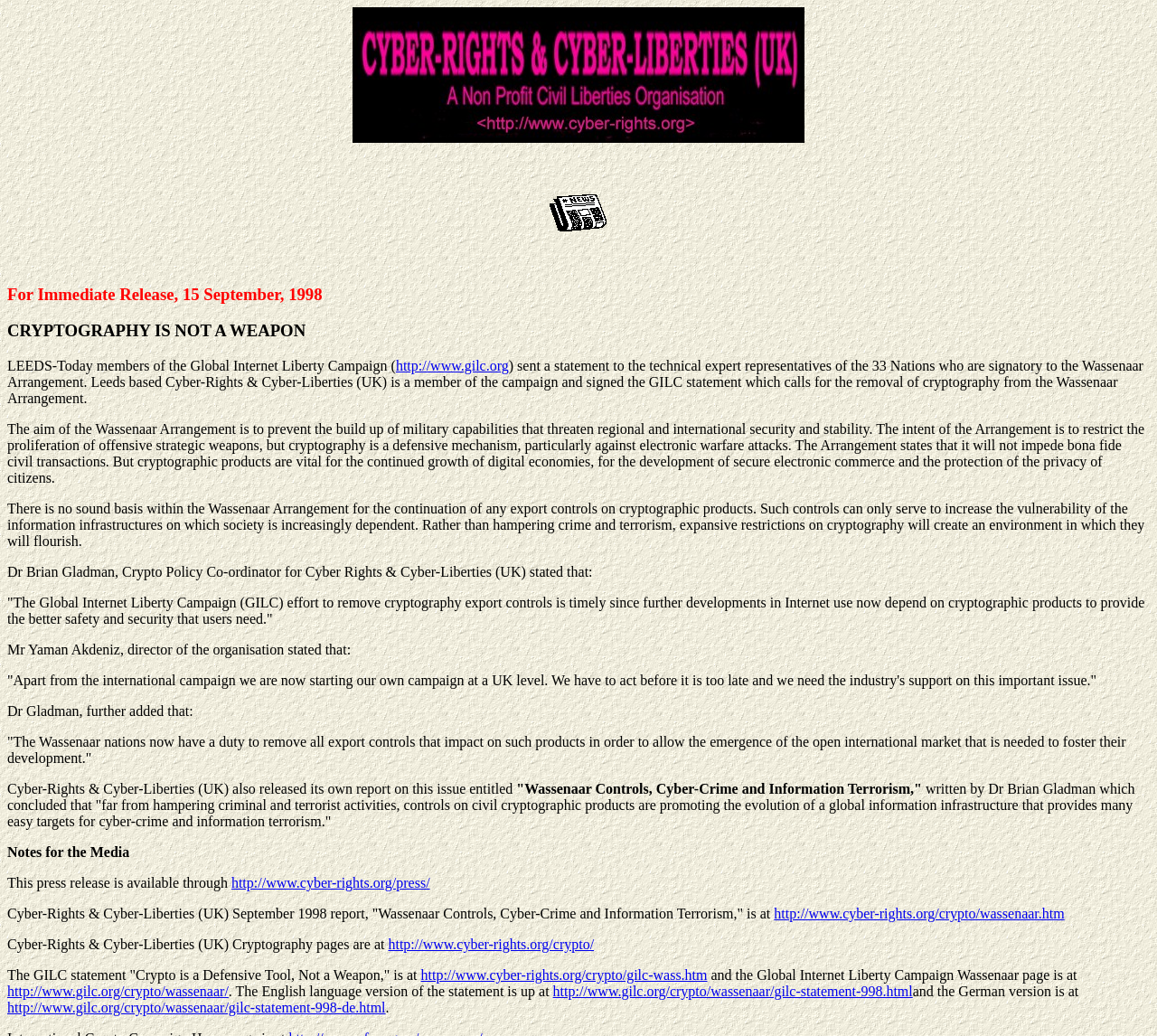Give the bounding box coordinates for the element described as: "http://www.gilc.org/crypto/wassenaar/".

[0.006, 0.95, 0.198, 0.964]